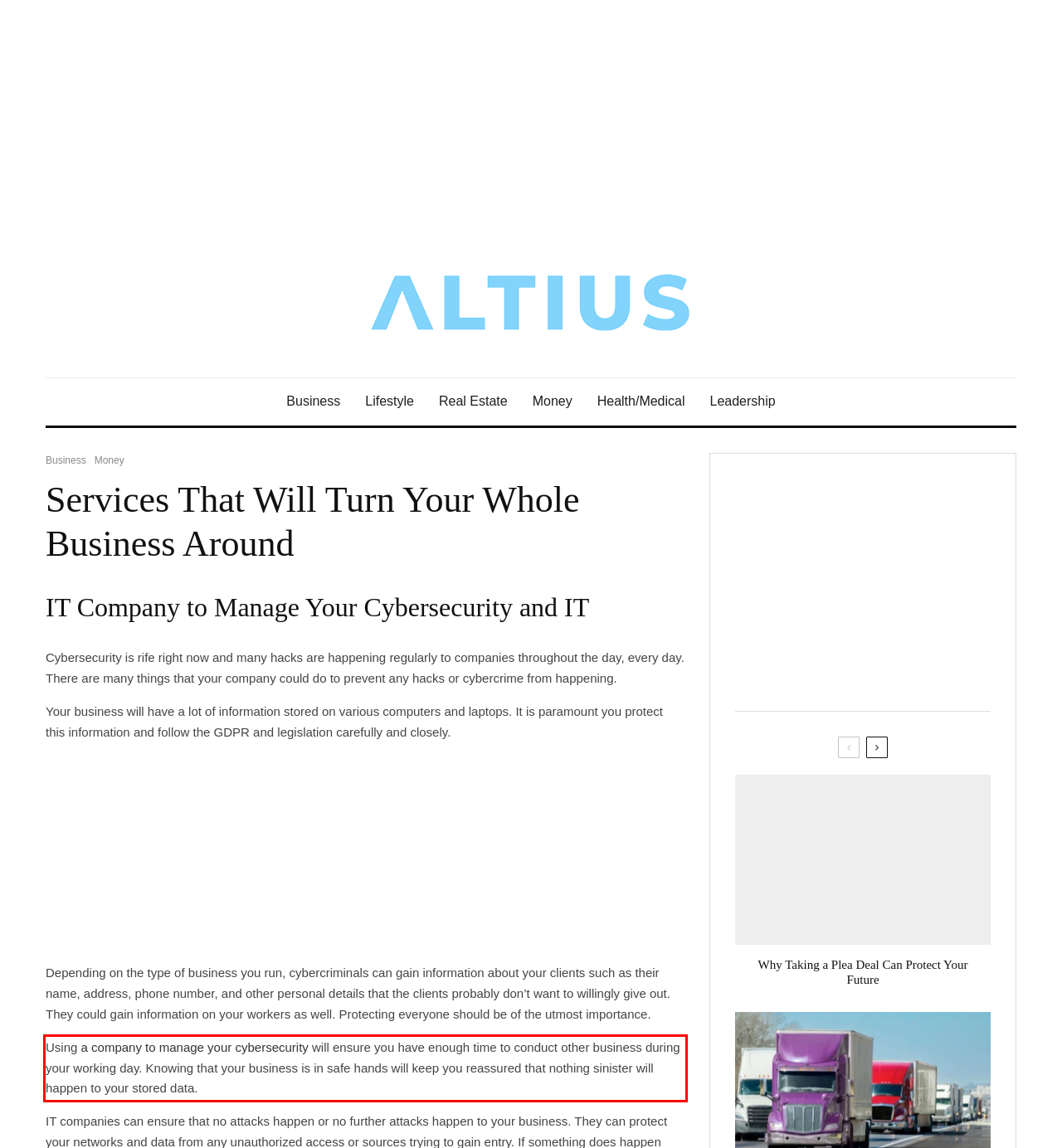Your task is to recognize and extract the text content from the UI element enclosed in the red bounding box on the webpage screenshot.

Using a company to manage your cybersecurity will ensure you have enough time to conduct other business during your working day. Knowing that your business is in safe hands will keep you reassured that nothing sinister will happen to your stored data.